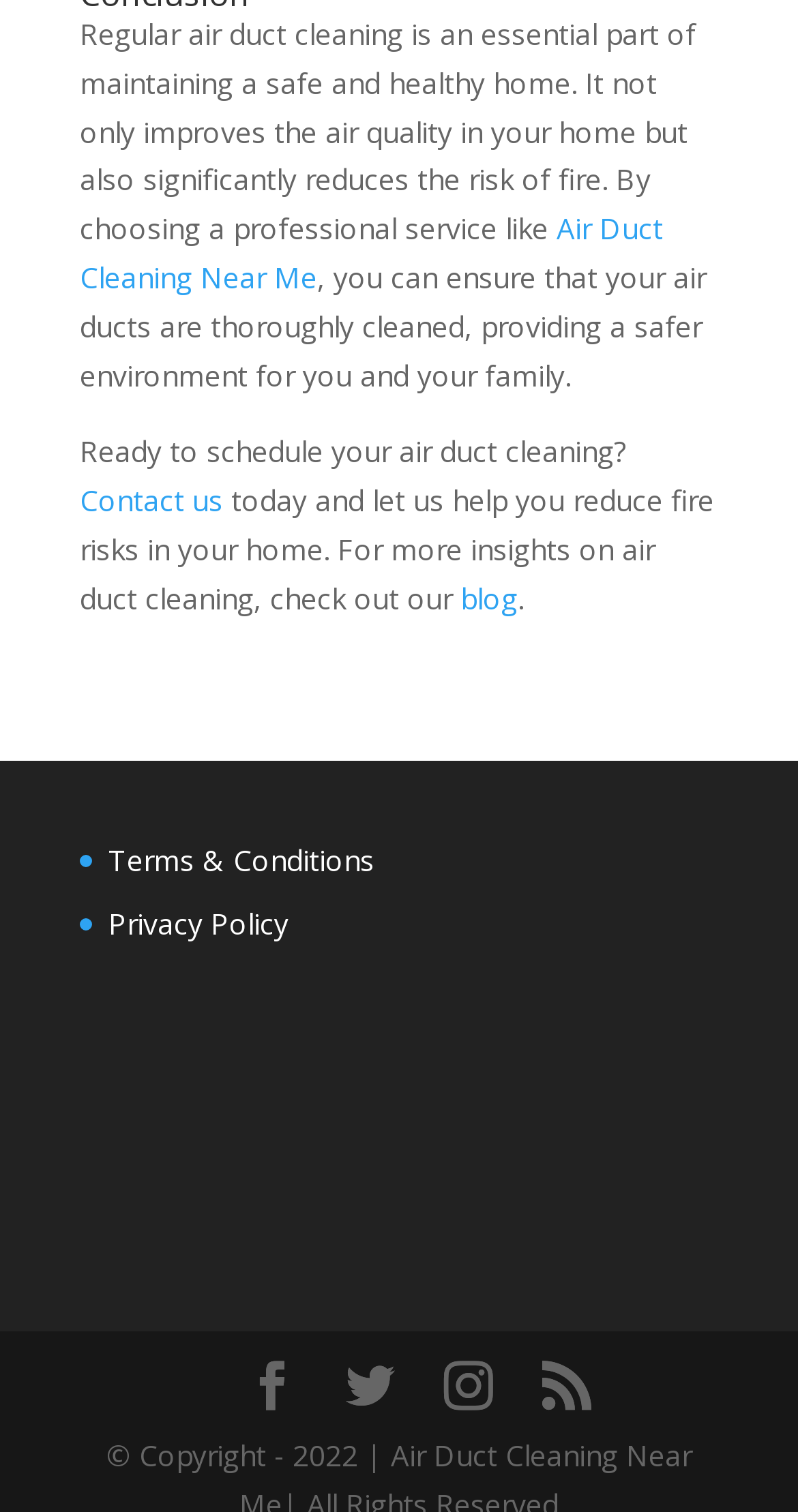Determine the bounding box coordinates (top-left x, top-left y, bottom-right x, bottom-right y) of the UI element described in the following text: Air Duct Cleaning Near Me

[0.1, 0.138, 0.831, 0.196]